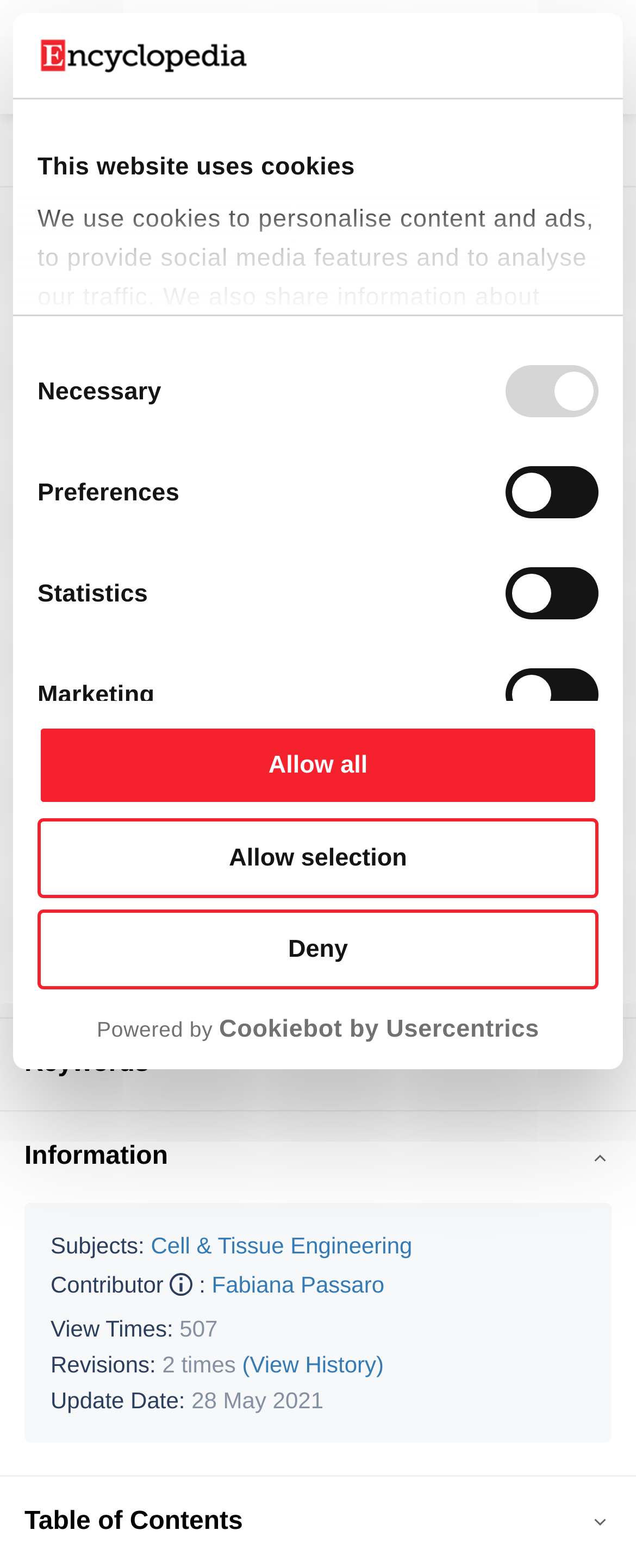Who is the contributor of this entry?
Give a comprehensive and detailed explanation for the question.

I found the answer by looking at the section that says 'Contributor:' and then it lists 'Fabiana Passaro' as the contributor.